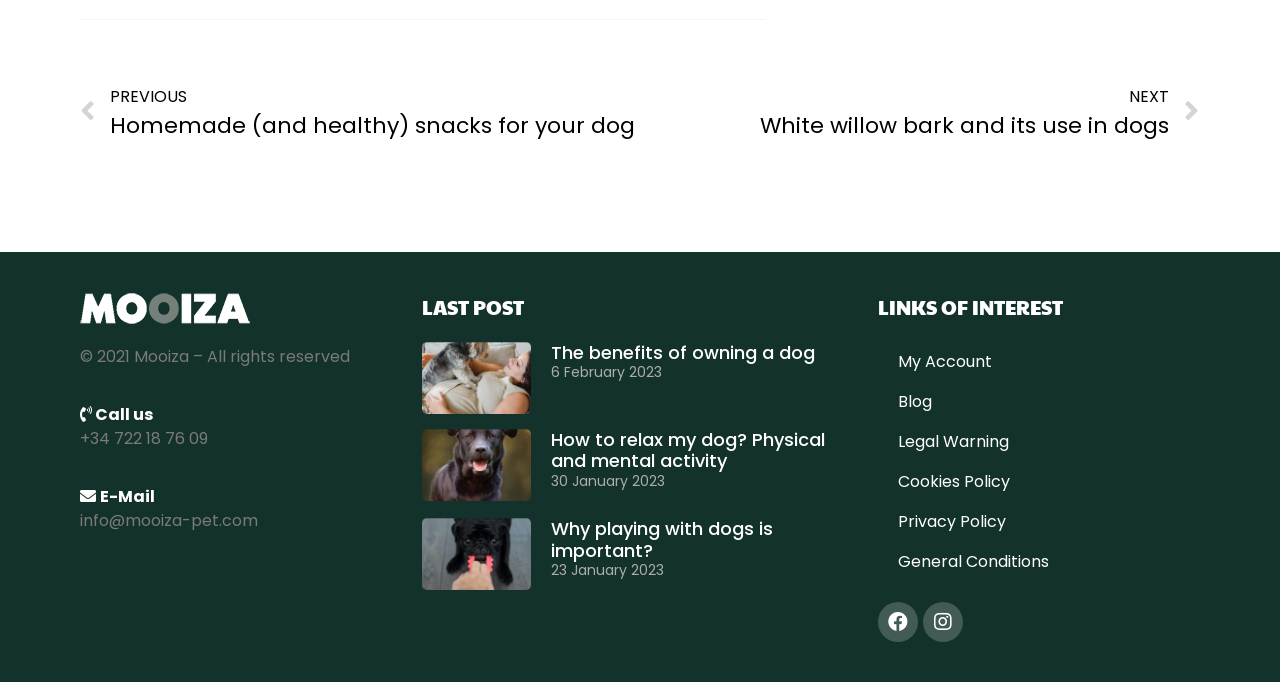How many links are in the 'LINKS OF INTEREST' section?
Craft a detailed and extensive response to the question.

I counted the number of link elements within the 'LINKS OF INTEREST' section, which are 'My Account', 'Blog', 'Legal Warning', 'Cookies Policy', 'Privacy Policy', and 'General Conditions'.